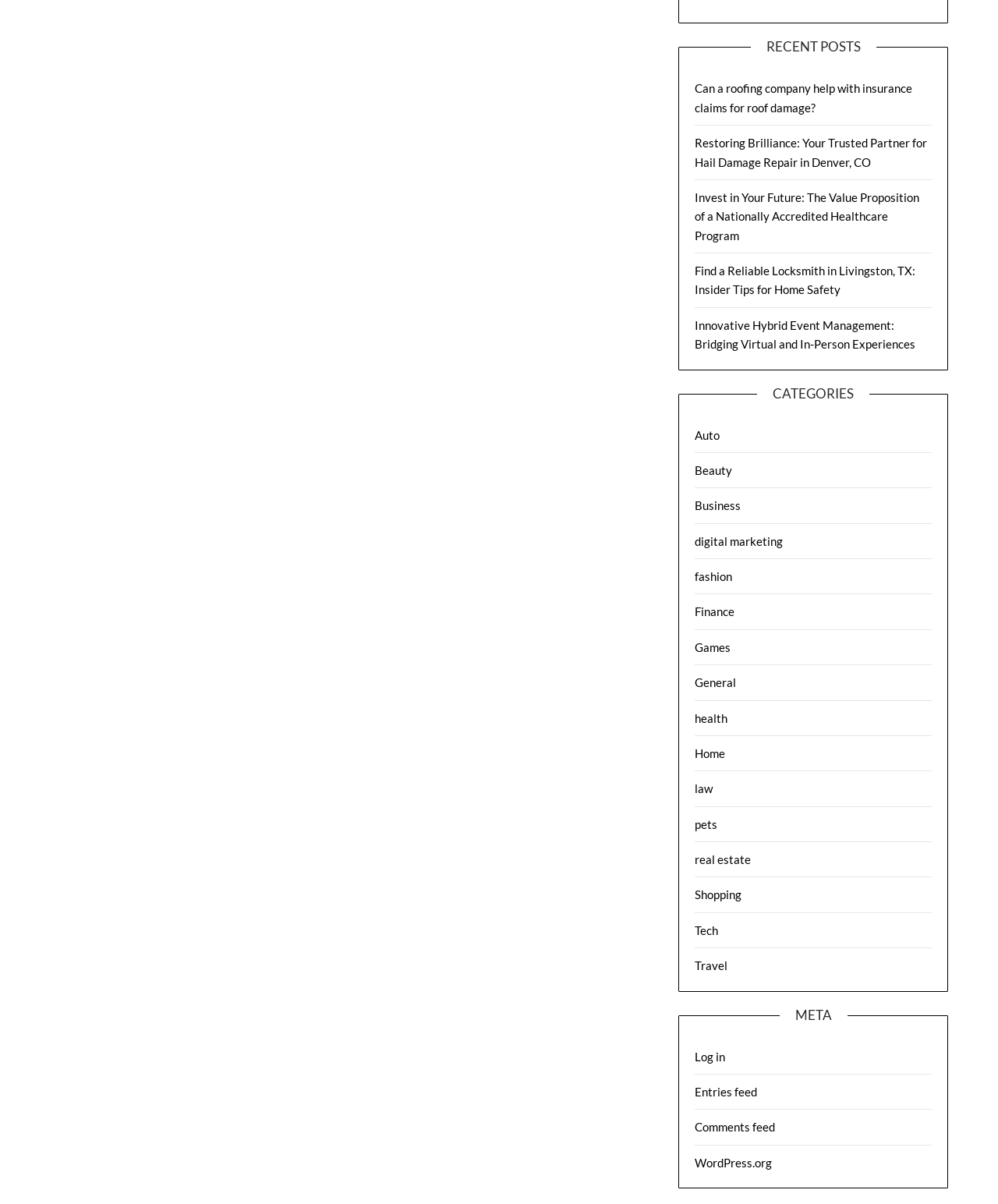Please locate the bounding box coordinates for the element that should be clicked to achieve the following instruction: "Log in to the website". Ensure the coordinates are given as four float numbers between 0 and 1, i.e., [left, top, right, bottom].

[0.696, 0.871, 0.727, 0.883]